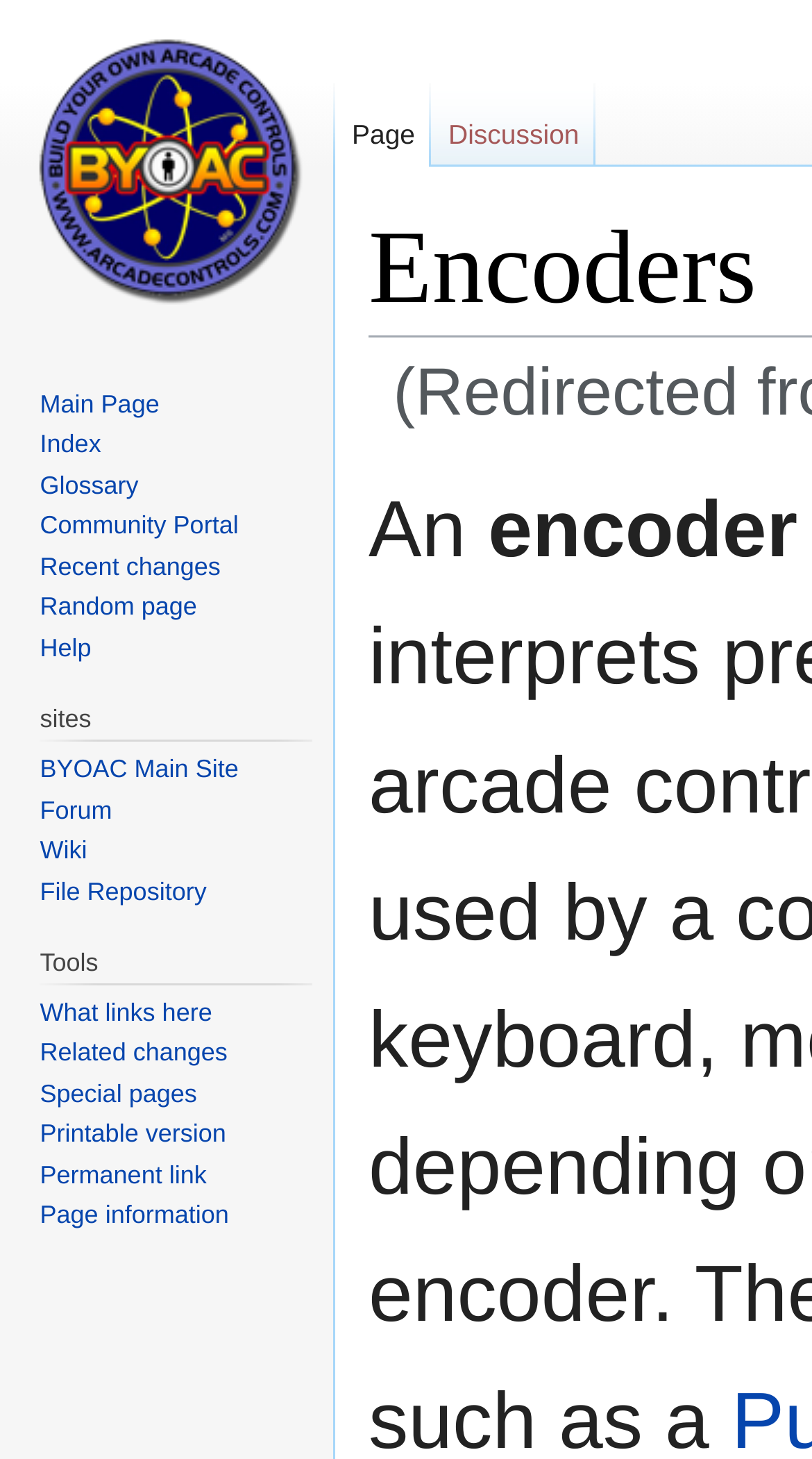Identify the bounding box coordinates of the element to click to follow this instruction: 'Go to the community portal'. Ensure the coordinates are four float values between 0 and 1, provided as [left, top, right, bottom].

[0.049, 0.35, 0.294, 0.37]